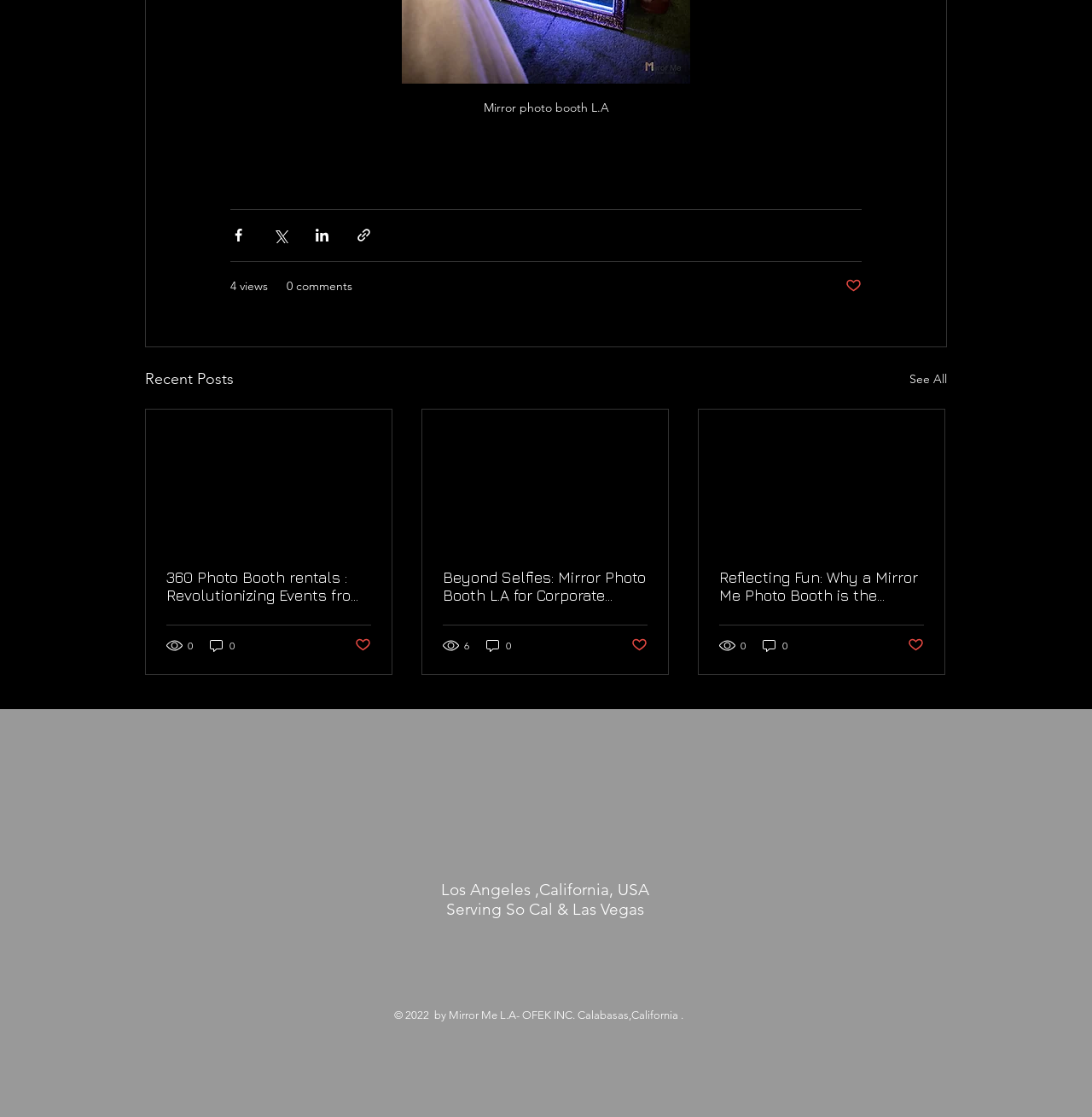Using the element description: "0 comments", determine the bounding box coordinates. The coordinates should be in the format [left, top, right, bottom], with values between 0 and 1.

[0.262, 0.248, 0.323, 0.264]